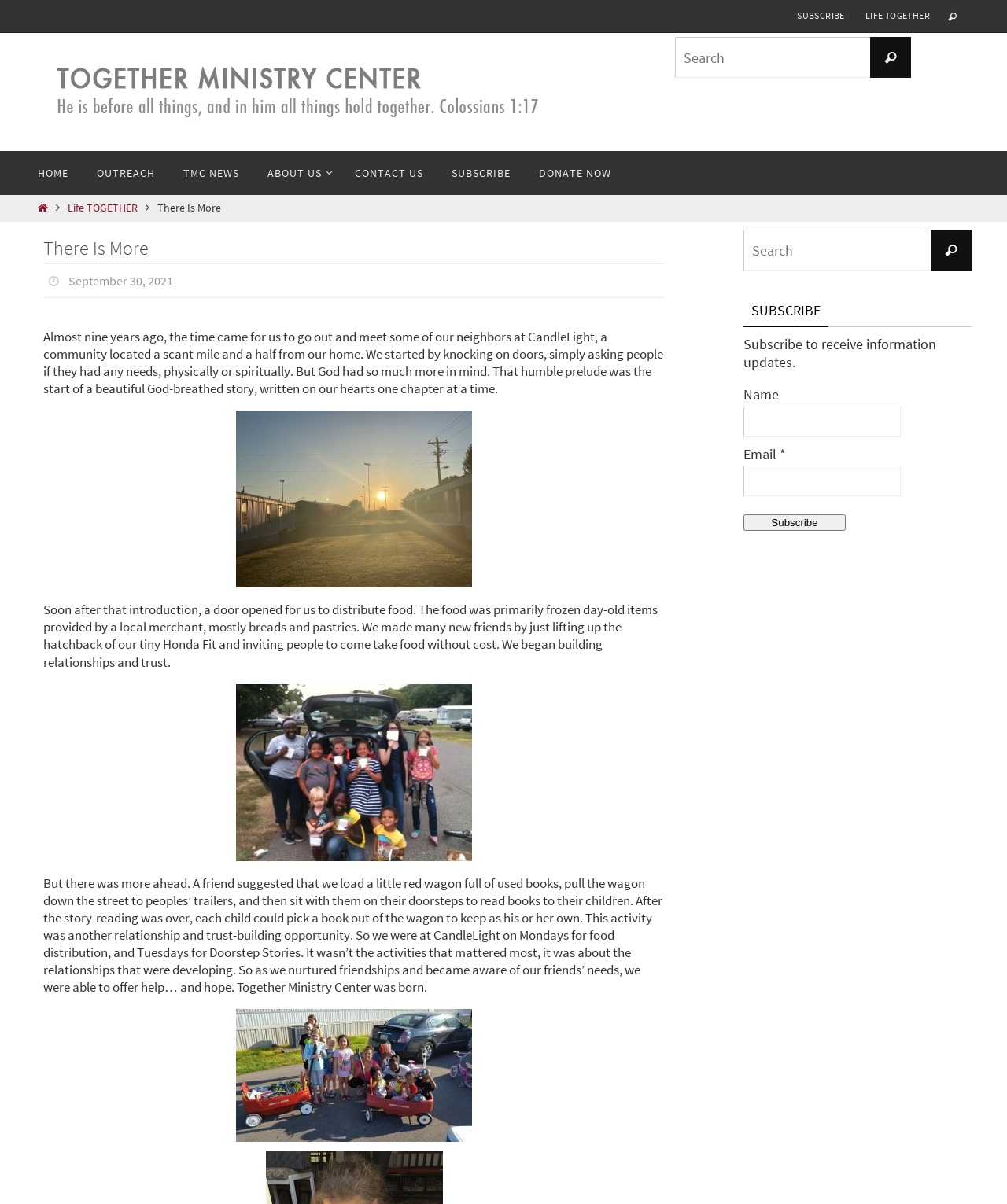Illustrate the webpage thoroughly, mentioning all important details.

The webpage is for TOGETHER MINISTRY CENTER, a community organization. At the top, there is a large image of the organization's logo, taking up most of the width of the page. Below the logo, there are several links, including "SUBSCRIBE", "LIFE TOGETHER", and a search bar. 

On the left side of the page, there is a vertical menu with links to "HOME", "OUTREACH", "TMC NEWS", "ABOUT US", "CONTACT US", "SUBSCRIBE", and "DONATE NOW". 

The main content of the page is a story about the organization's history, starting with a community outreach program at CandleLight, a community located near the organization's home. The story is divided into several paragraphs, each with a link to read more. The text describes how the organization started by knocking on doors, asking people if they had any needs, and eventually began distributing food and reading books to children. 

At the bottom of the page, there is a subscription form where users can enter their name and email address to receive information updates. There is also a search bar and a "SUBSCRIBE" button.